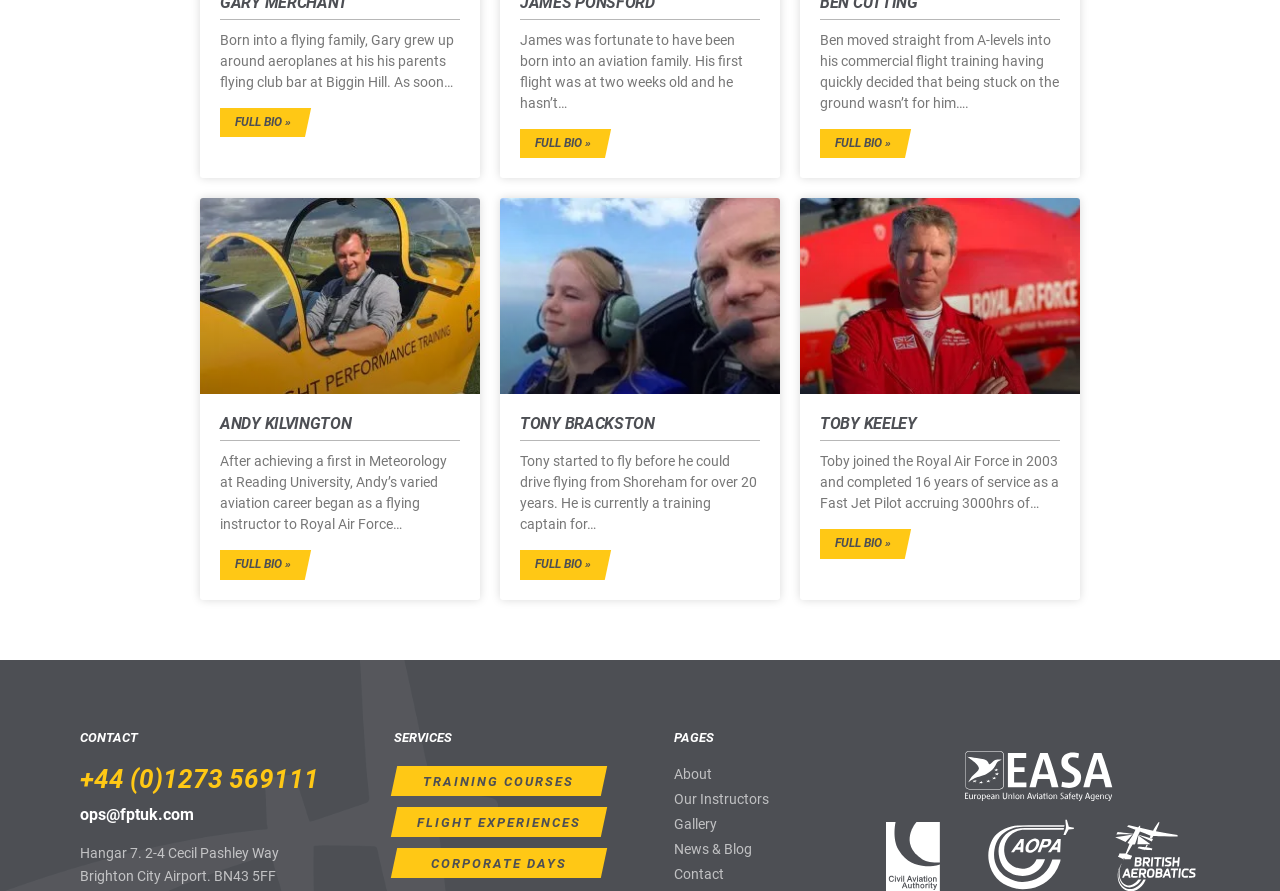Respond with a single word or phrase to the following question:
What is the profession of Gary Merchant?

Pilot